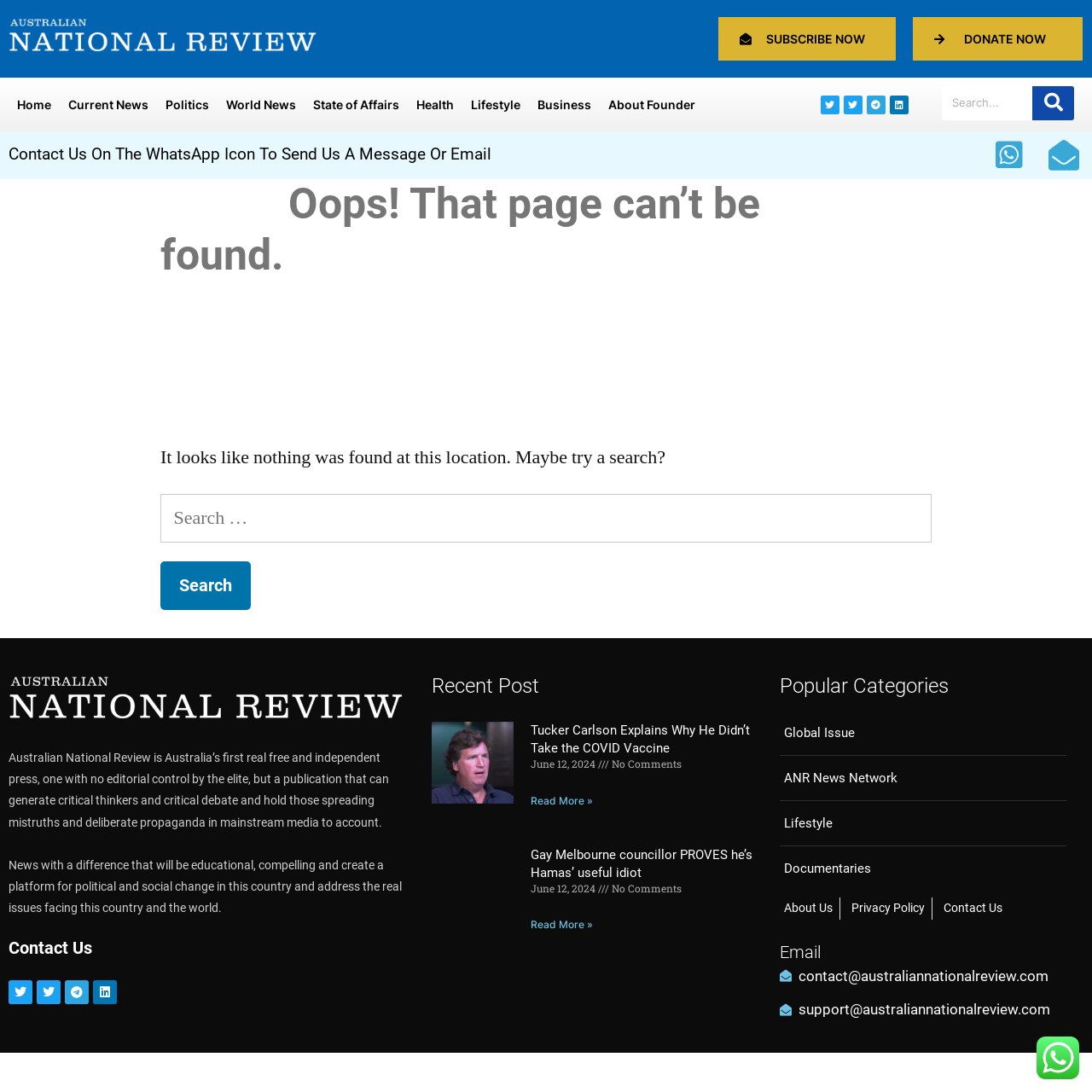Look at the image and give a detailed response to the following question: What is the name of the publication?

I found the answer by reading the static text at the bottom of the page, which states 'Australian National Review is Australia’s first real free and independent press...'.